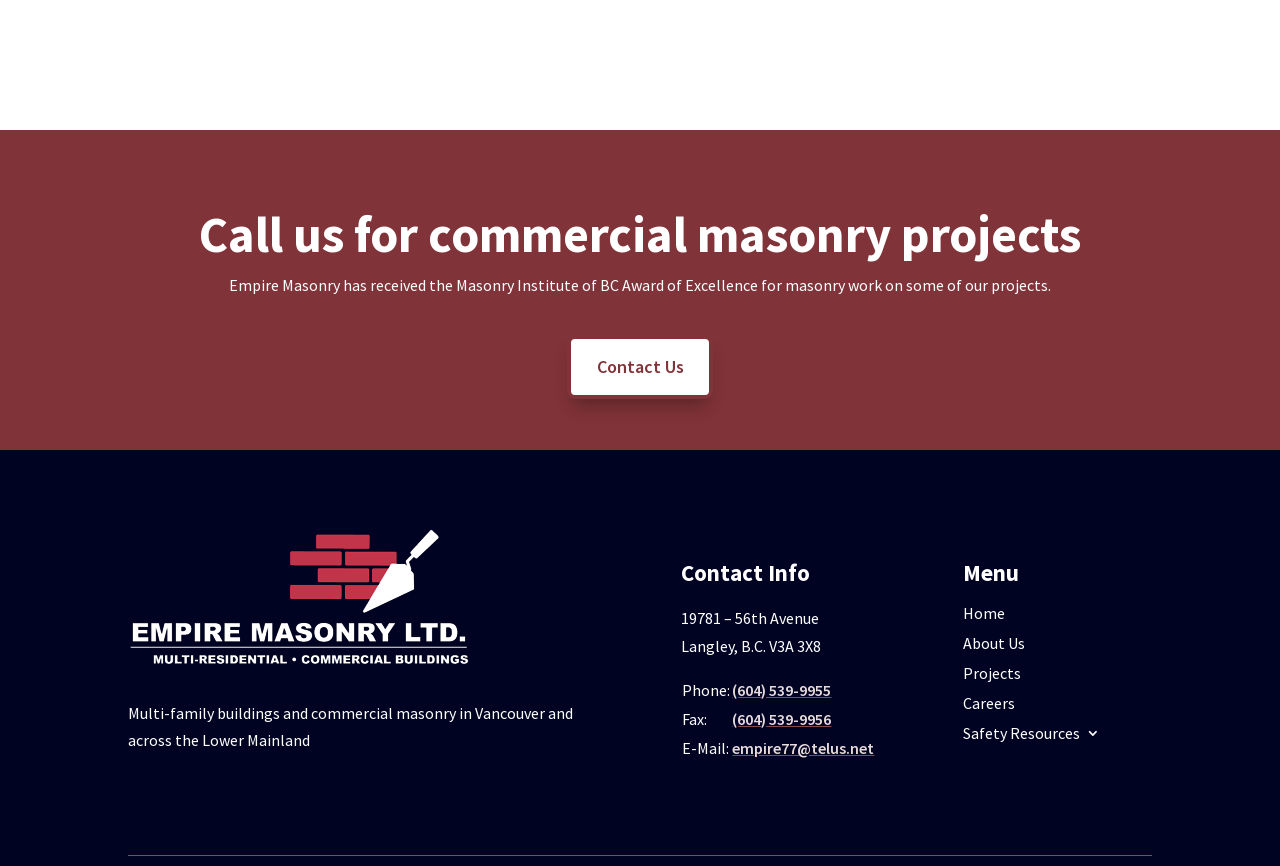Given the description Watters25028, predict the bounding box coordinates of the UI element. Ensure the coordinates are in the format (top-left x, top-left y, bottom-right x, bottom-right y) and all values are between 0 and 1.

None